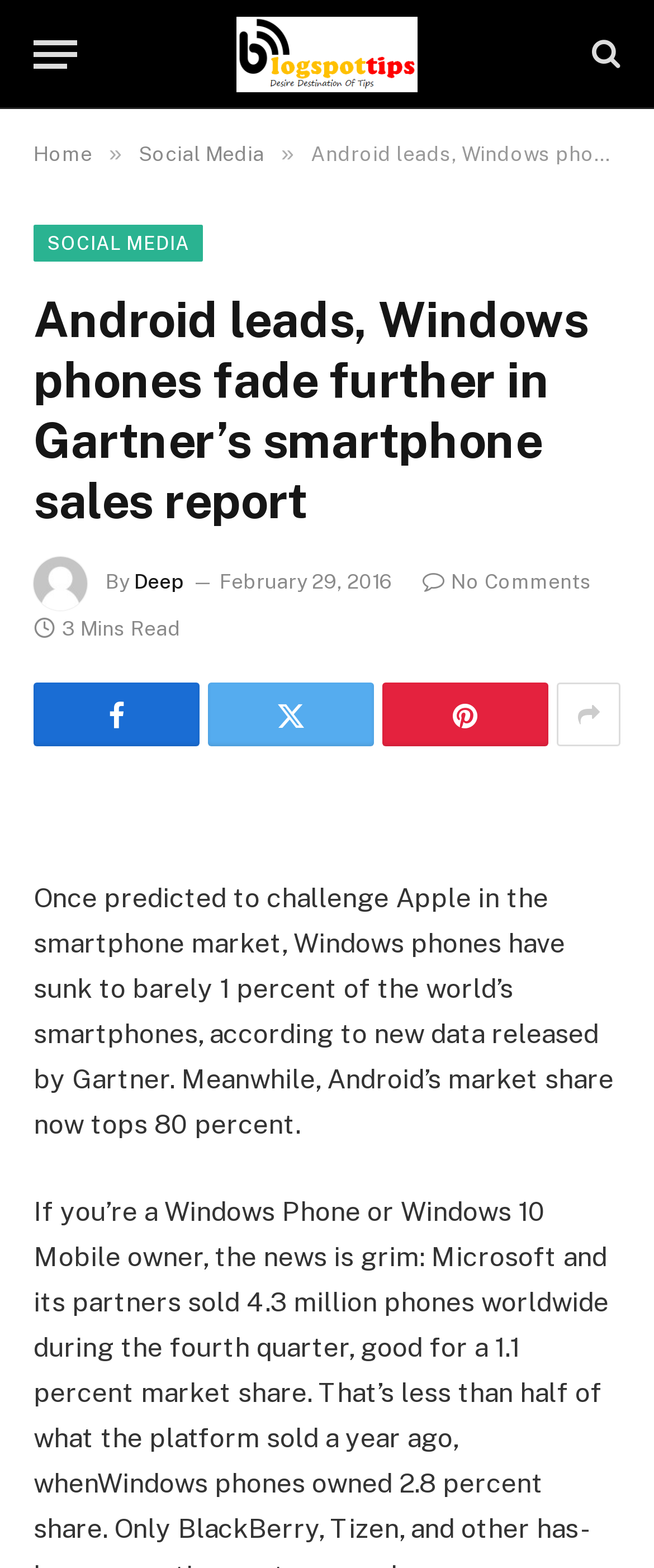Please identify the bounding box coordinates for the region that you need to click to follow this instruction: "Check the post details by 'Deep'".

[0.205, 0.364, 0.282, 0.379]